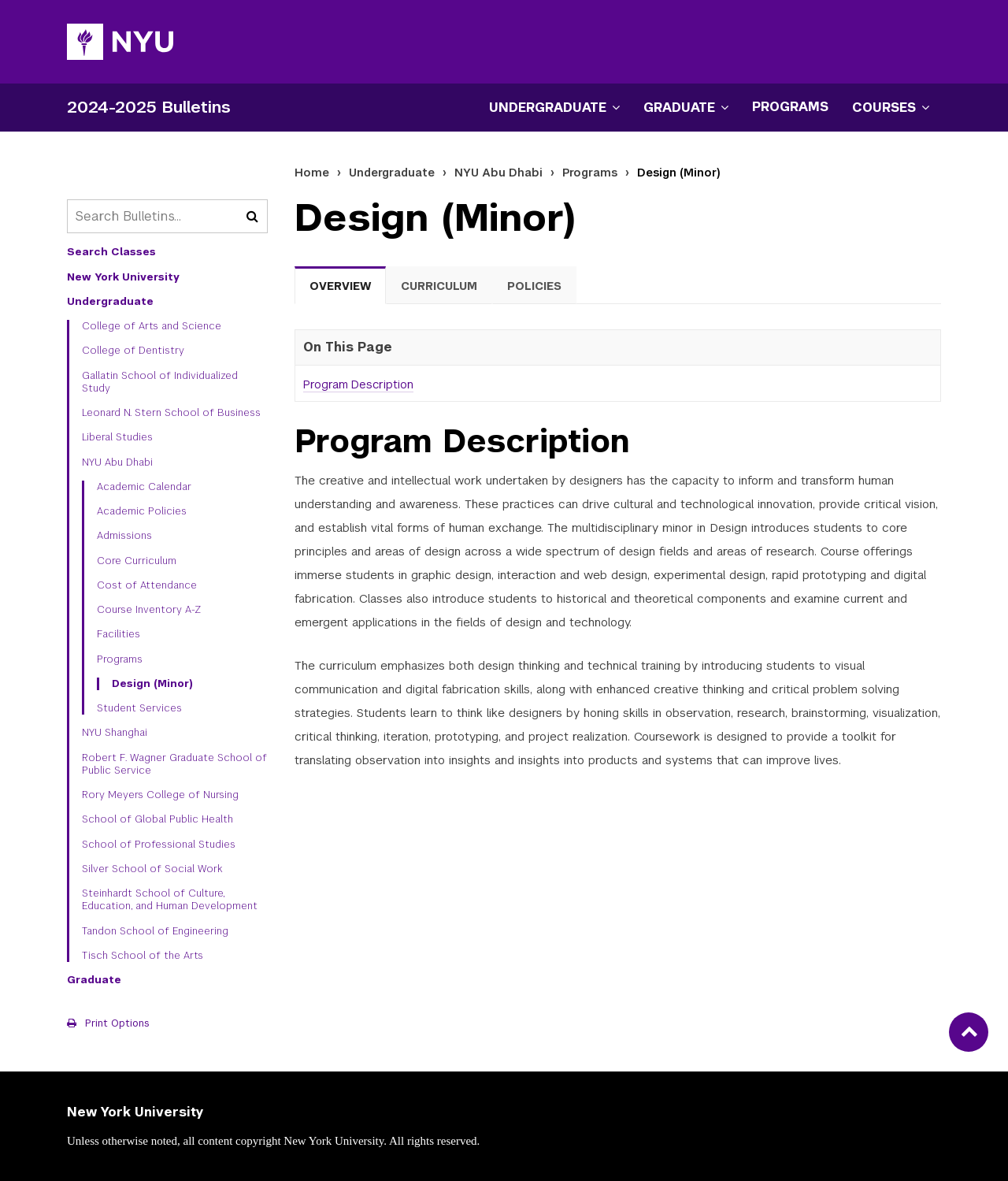Create an in-depth description of the webpage, covering main sections.

The webpage is about the Design (Minor) program at New York University (NYU). At the top left corner, there is an NYU homepage link accompanied by an image. Below it, there is a secondary navigation menu with buttons to open undergraduate and graduate menus, as well as a link to programs. 

On the top right side, there is a search bar with a submit button. Below the search bar, there is a primary navigation menu with links to various NYU schools and programs, including the College of Arts and Science, College of Dentistry, and others. The menu also includes links to academic policies, admissions, and course inventory.

In the middle of the page, there is a breadcrumbs navigation menu showing the path from the home page to the current page, which is the Design (Minor) program. Below the breadcrumbs, there is a main content area with a header that displays the program title. 

The main content area is divided into tabs, with the Overview tab currently selected. The Overview tab contains a program description, which explains the multidisciplinary nature of the design minor and its emphasis on design thinking and technical training. The description also outlines the skills students will learn, including visual communication, digital fabrication, and critical problem-solving strategies.

At the bottom of the page, there are links to the NYU homepage and a copyright notice. There is also a "Back to top" link at the bottom right corner.